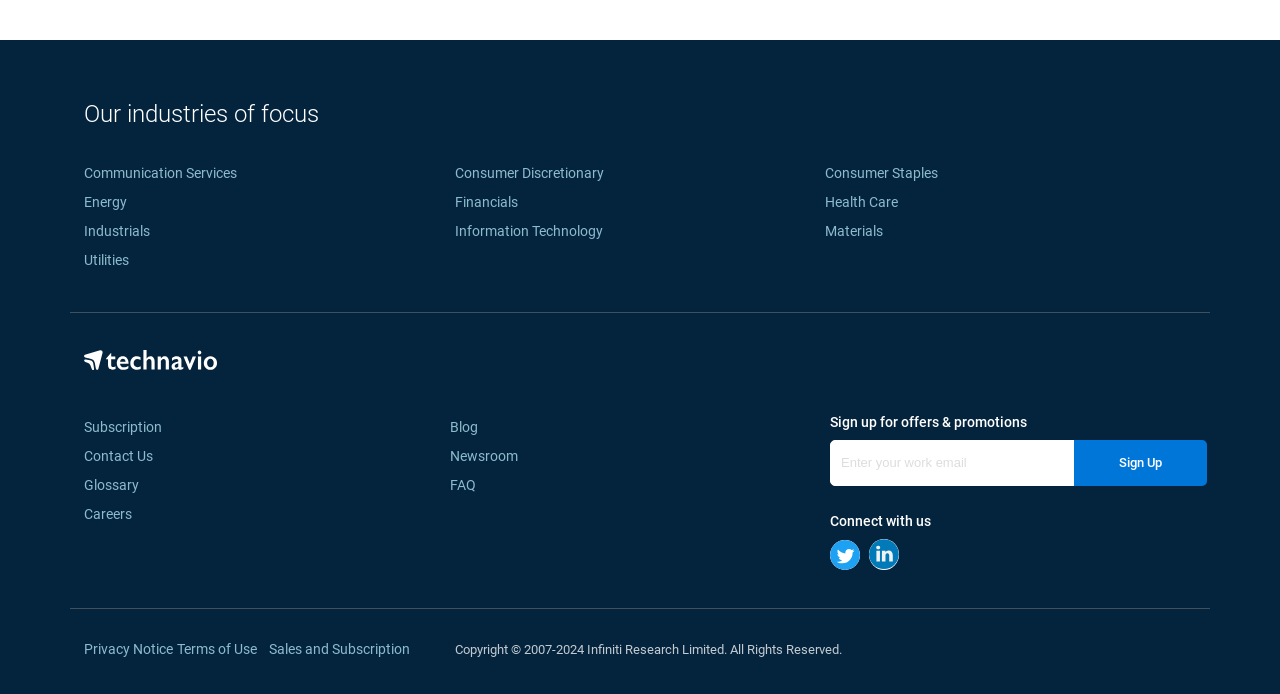Please answer the following question as detailed as possible based on the image: 
What is the company's logo displayed on the webpage?

The company's logo is displayed on the webpage, which is an image element with the description 'technavio logo' and bounding box coordinates [0.066, 0.504, 0.17, 0.534].